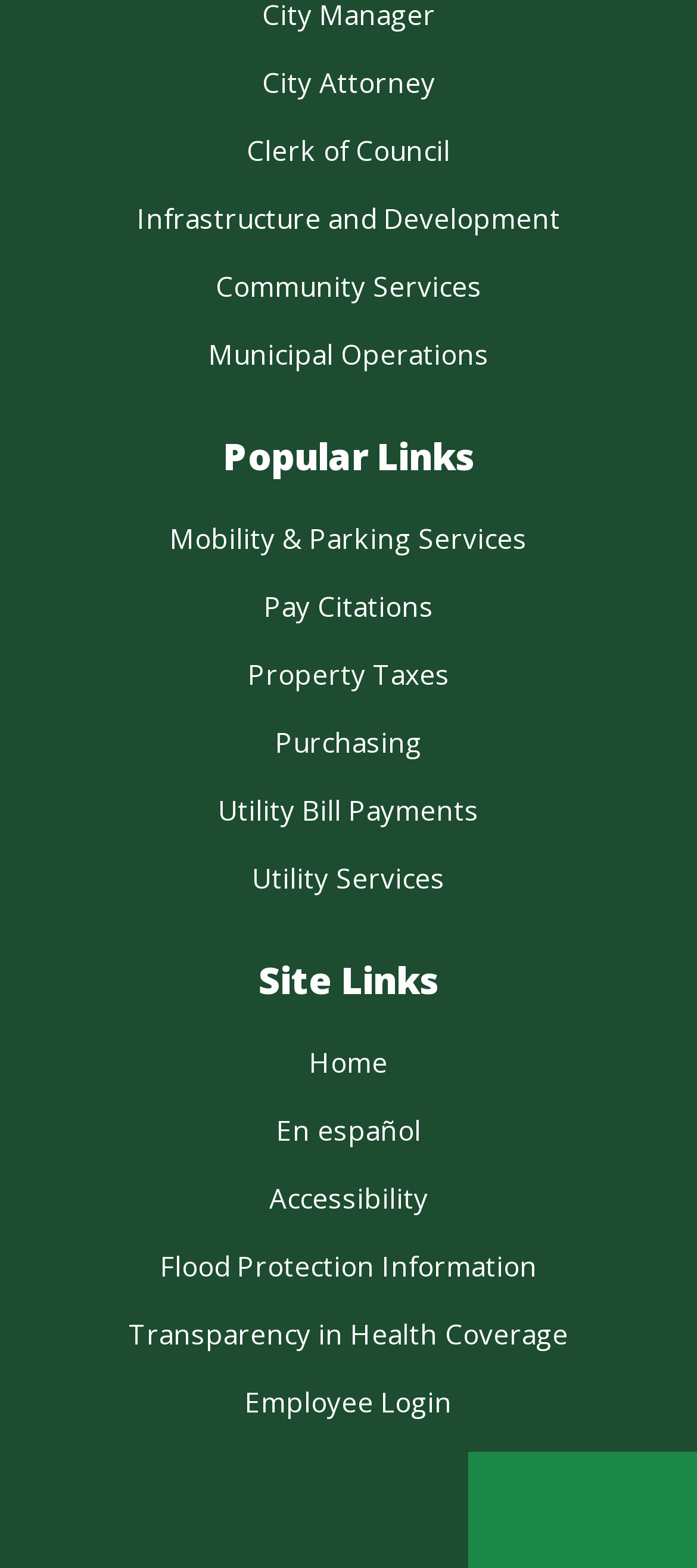Determine the bounding box coordinates for the area that should be clicked to carry out the following instruction: "Learn more about Obamacare".

None